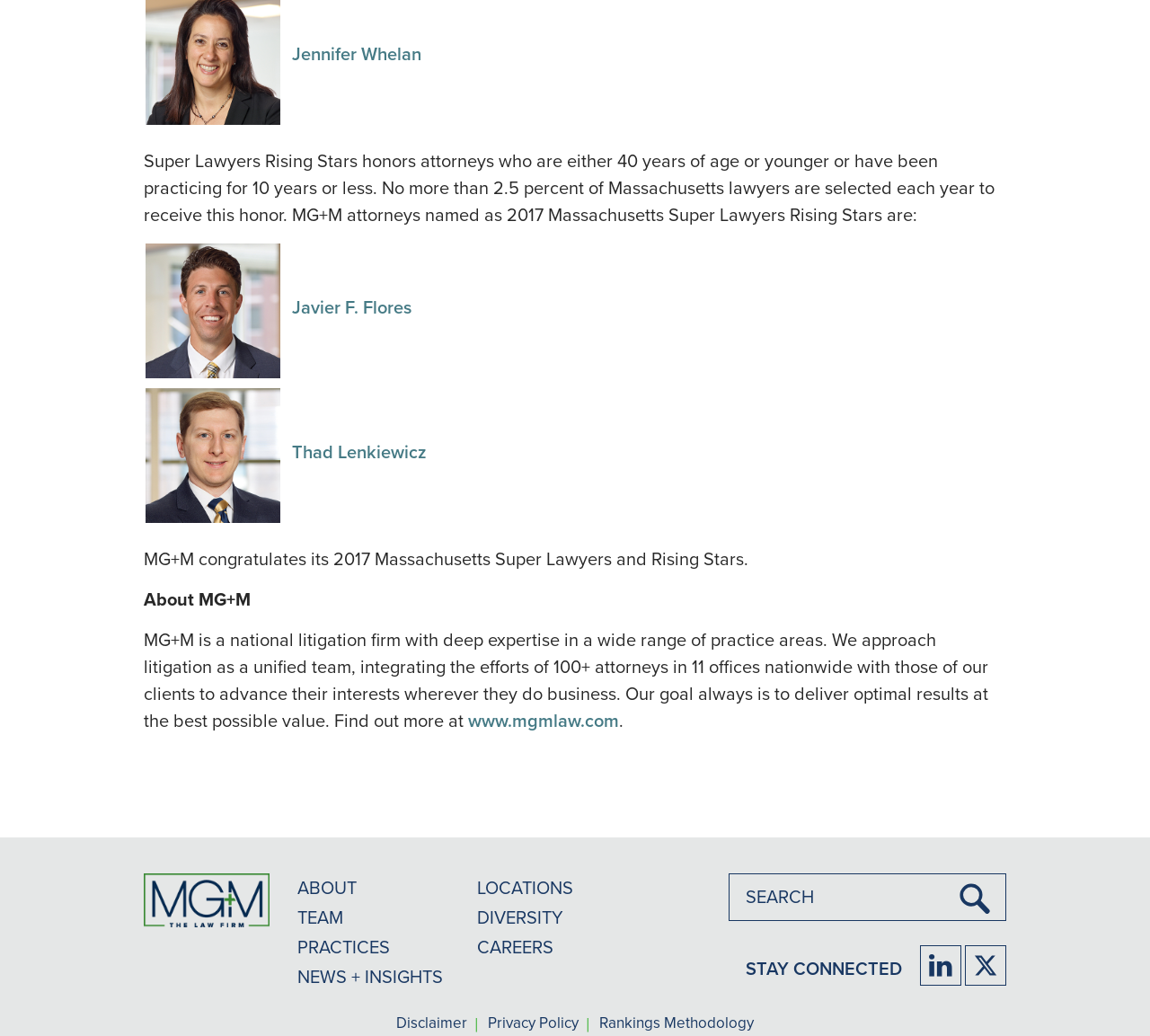Utilize the details in the image to thoroughly answer the following question: How many attorneys are in the law firm?

The number of attorneys in the law firm can be found in the StaticText element with the text 'We approach litigation as a unified team, integrating the efforts of 100+ attorneys...'.